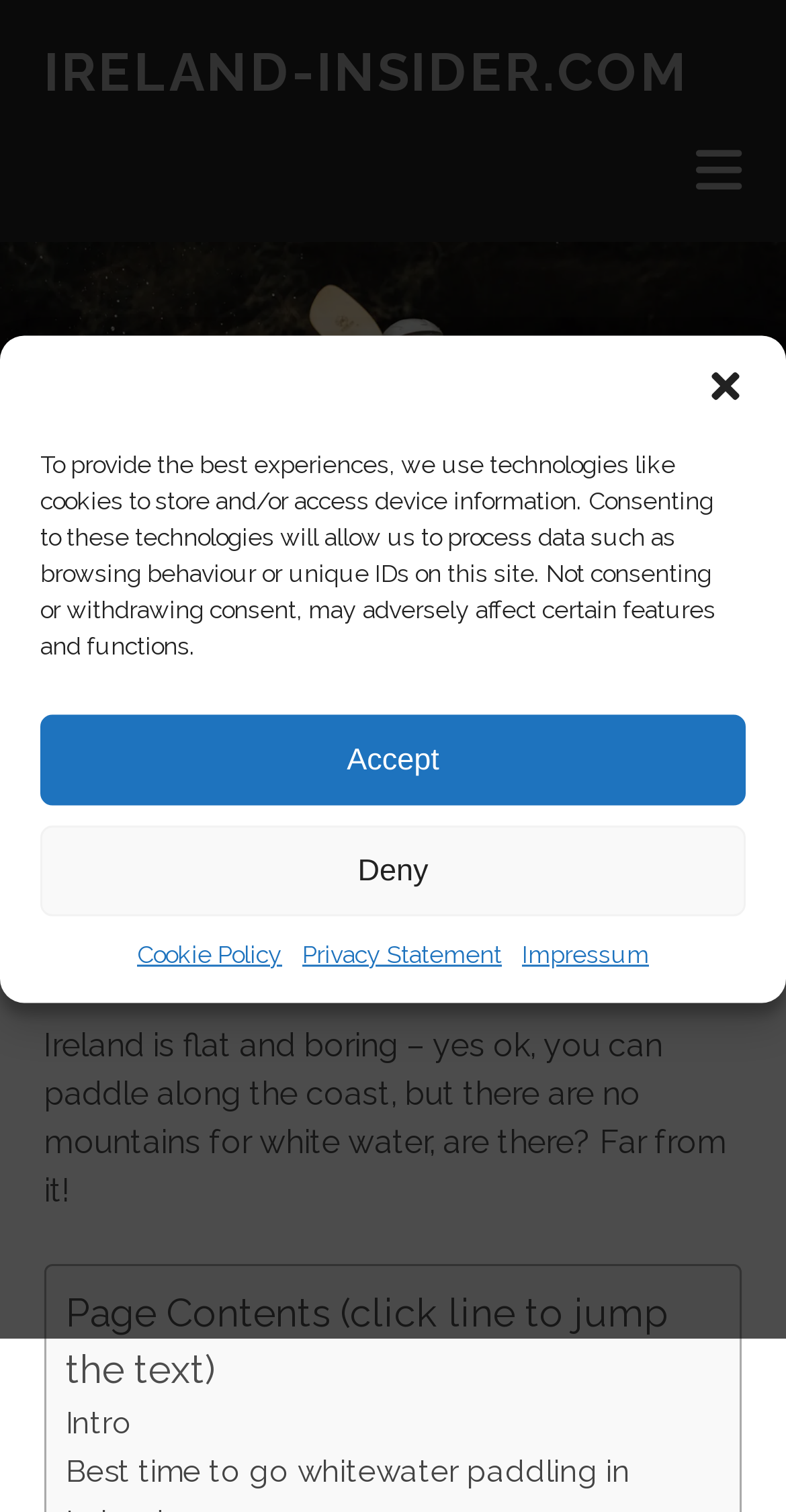Locate the bounding box of the UI element described in the following text: "aria-label="Close dialogue"".

[0.897, 0.242, 0.949, 0.269]